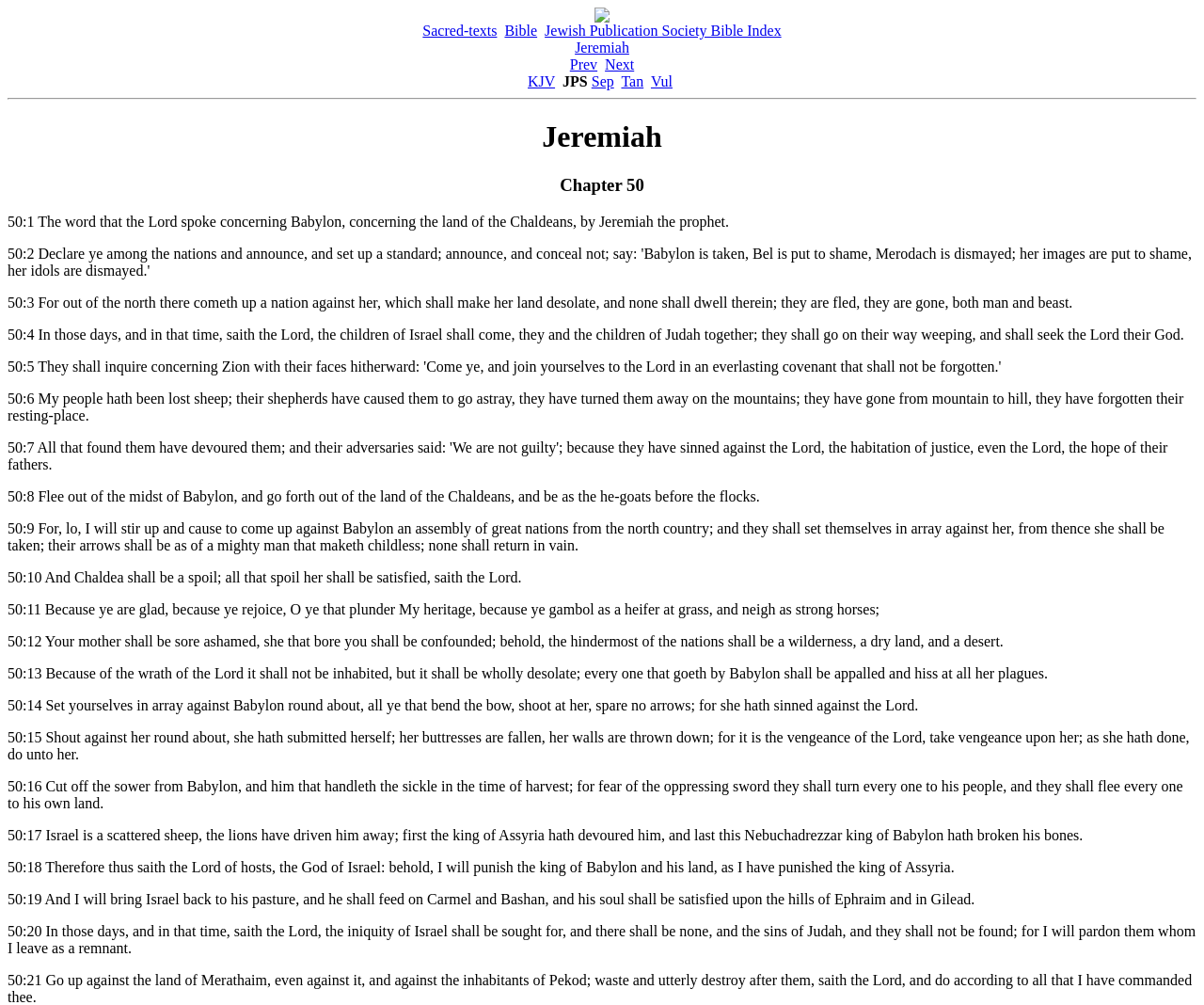Locate the bounding box coordinates of the clickable area needed to fulfill the instruction: "View the King James Version".

[0.438, 0.073, 0.461, 0.089]